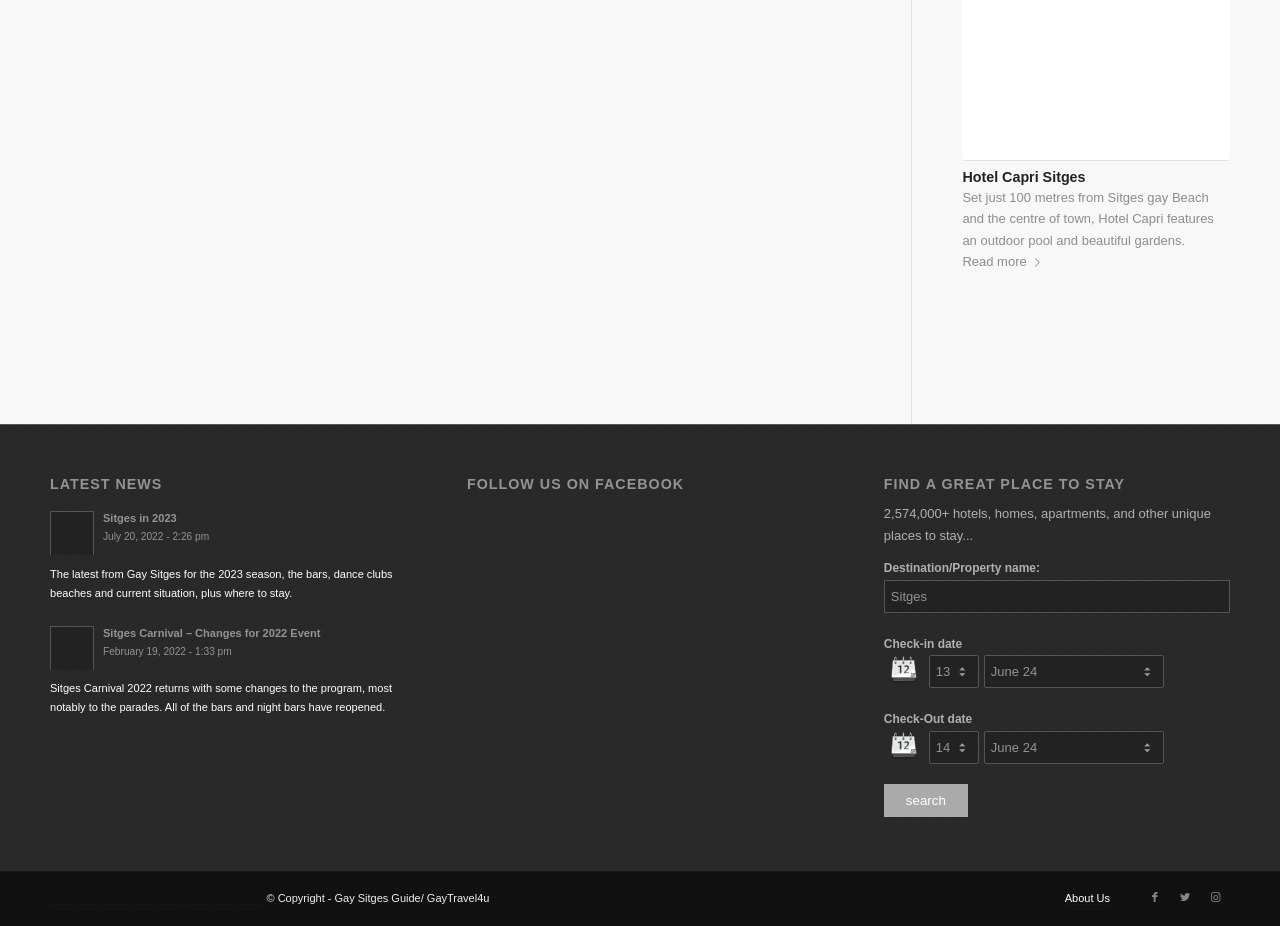Answer this question in one word or a short phrase: What is the copyright information on this webpage?

Gay Sitges Guide/GayTravel4u